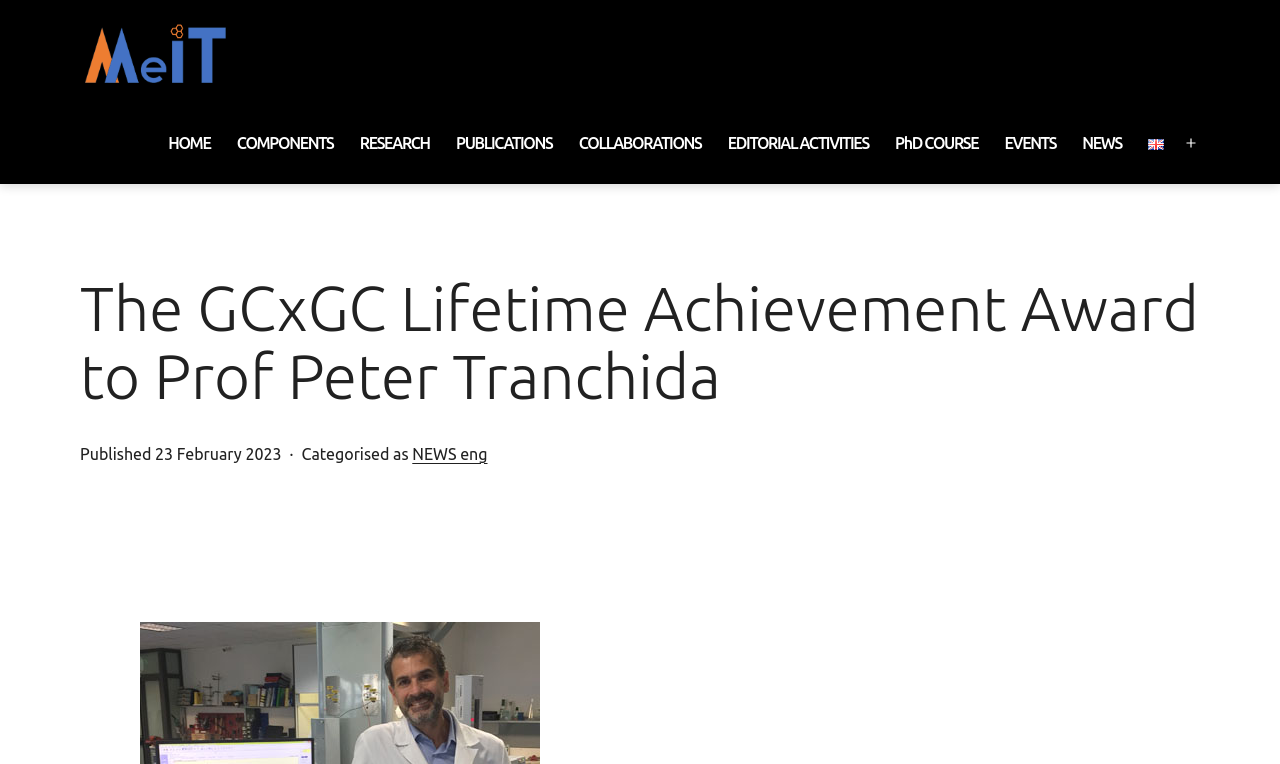Identify and provide the main heading of the webpage.

The GCxGC Lifetime Achievement Award to Prof Peter Tranchida